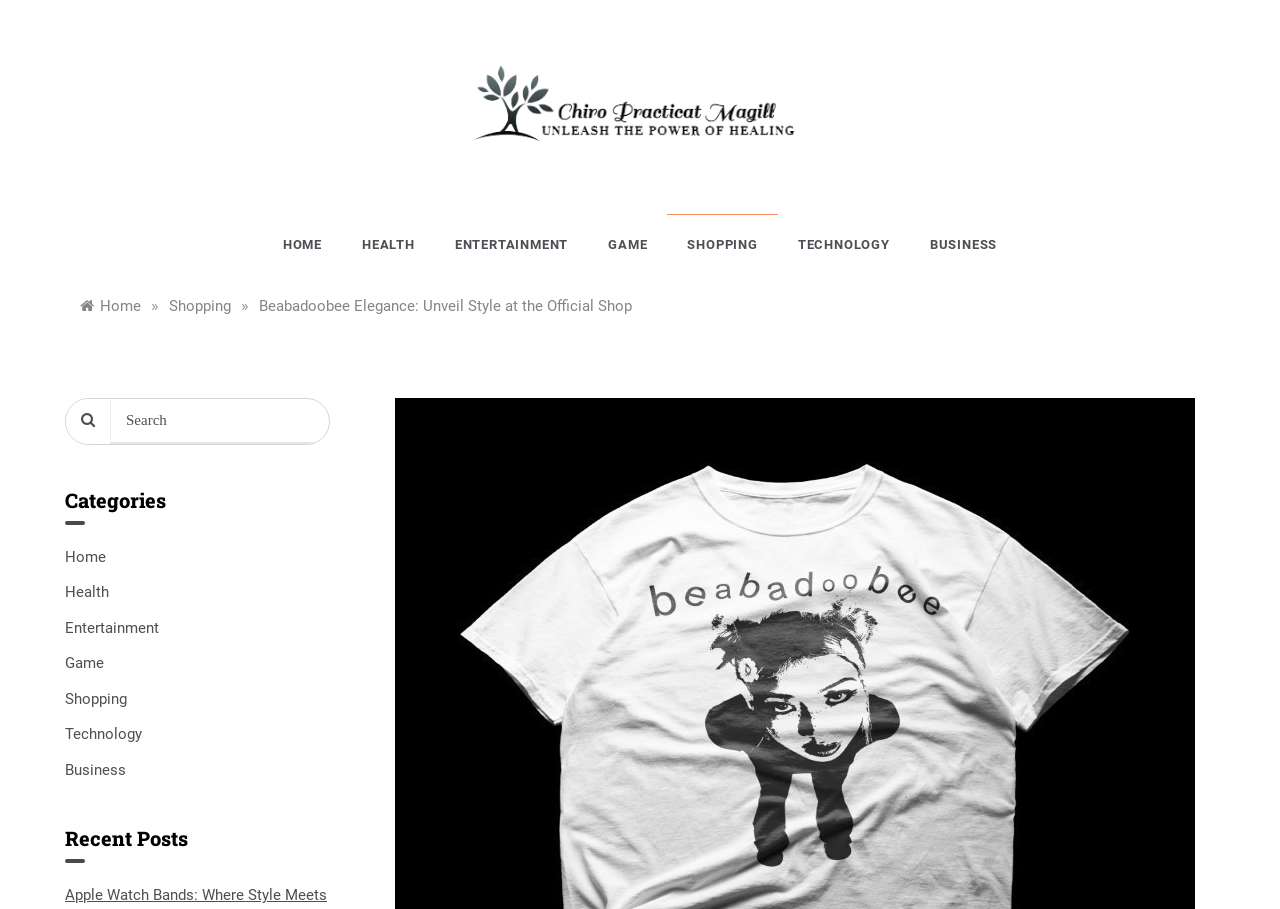Respond to the question below with a single word or phrase: How many categories are listed?

6